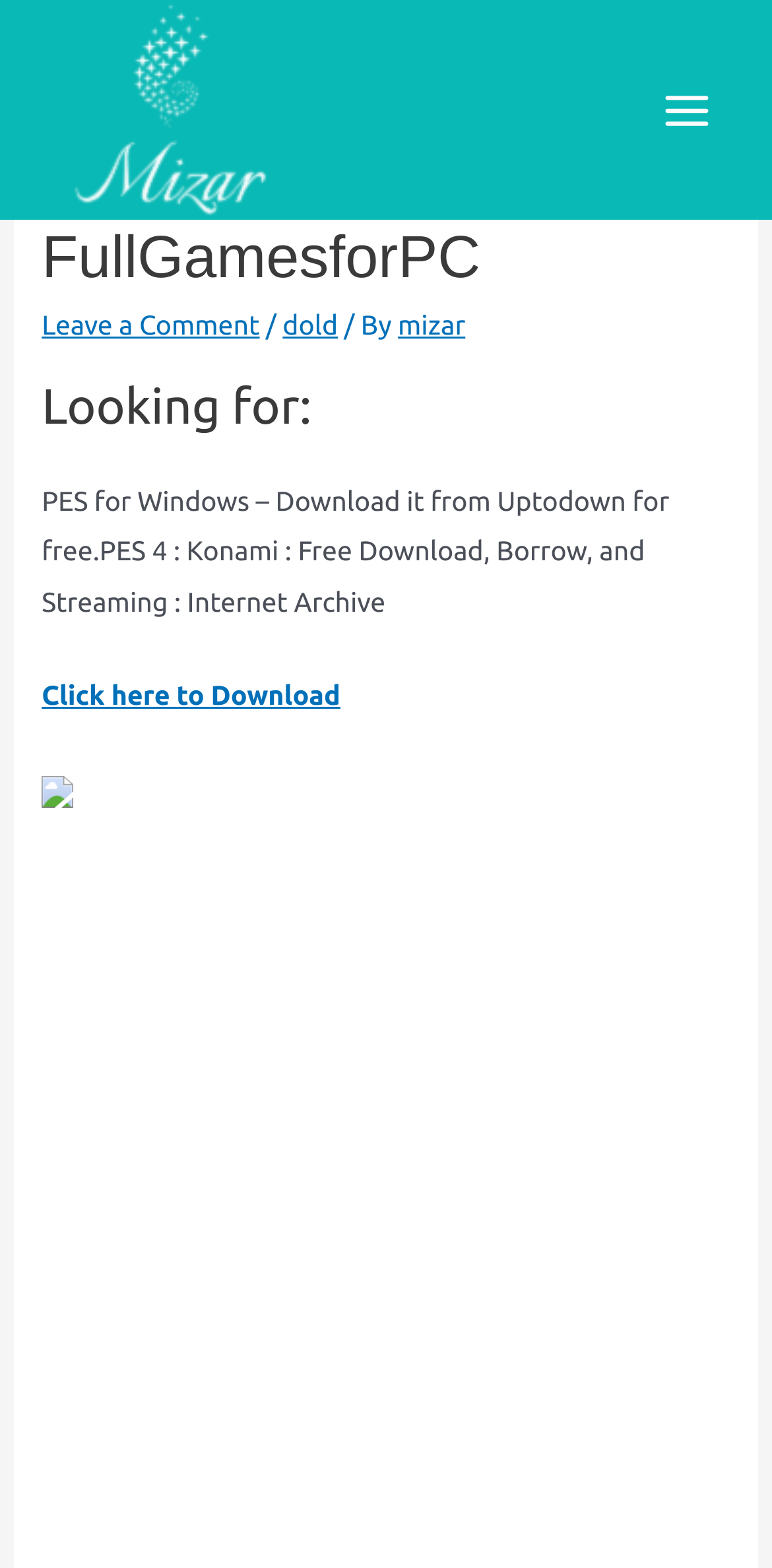Is there a main menu button on the webpage?
Using the picture, provide a one-word or short phrase answer.

Yes